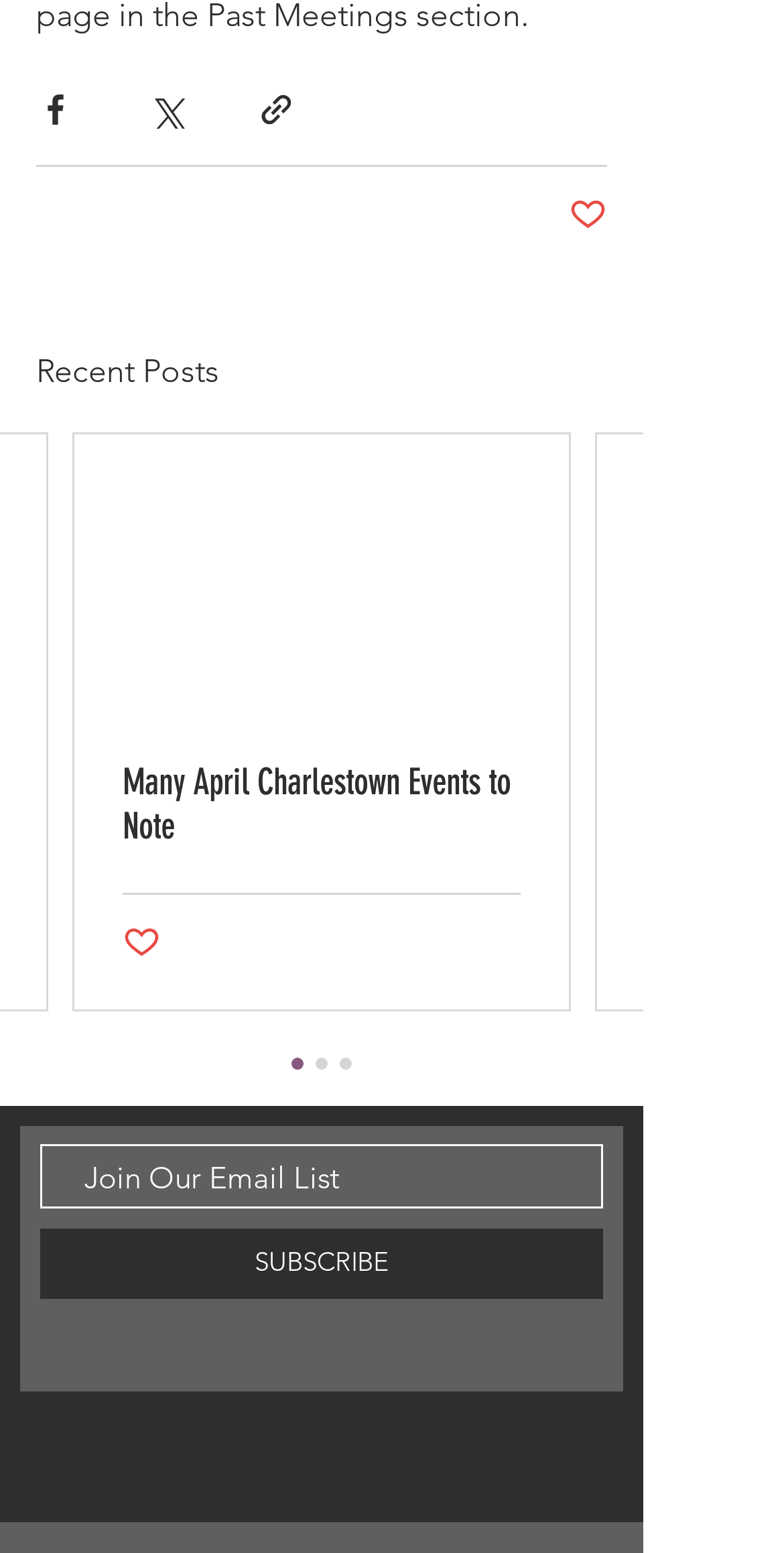Provide a short answer using a single word or phrase for the following question: 
What is the purpose of the textbox and button below the recent posts section?

Joining email list